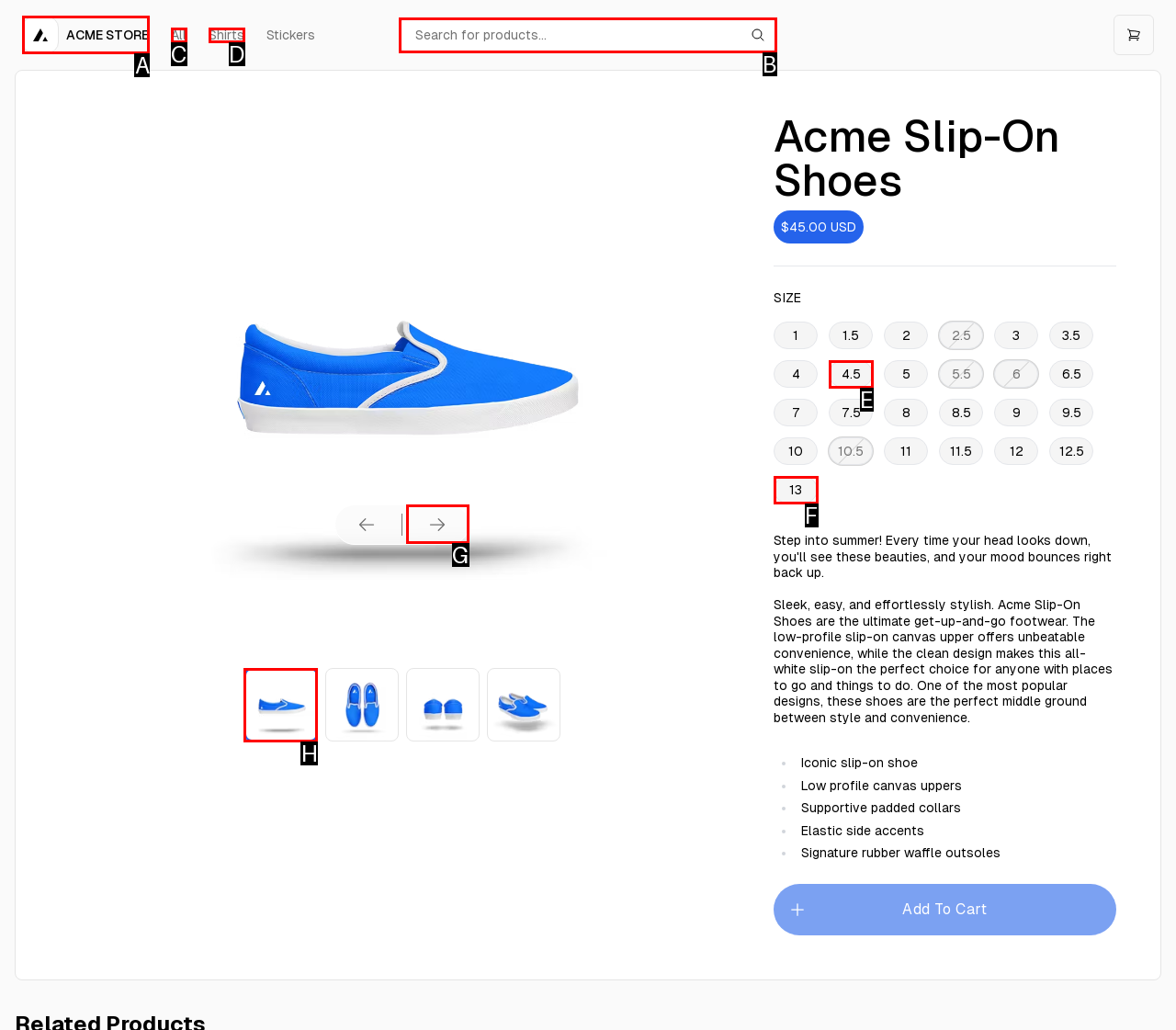Identify which lettered option completes the task: Click the Acme Store logo. Provide the letter of the correct choice.

A